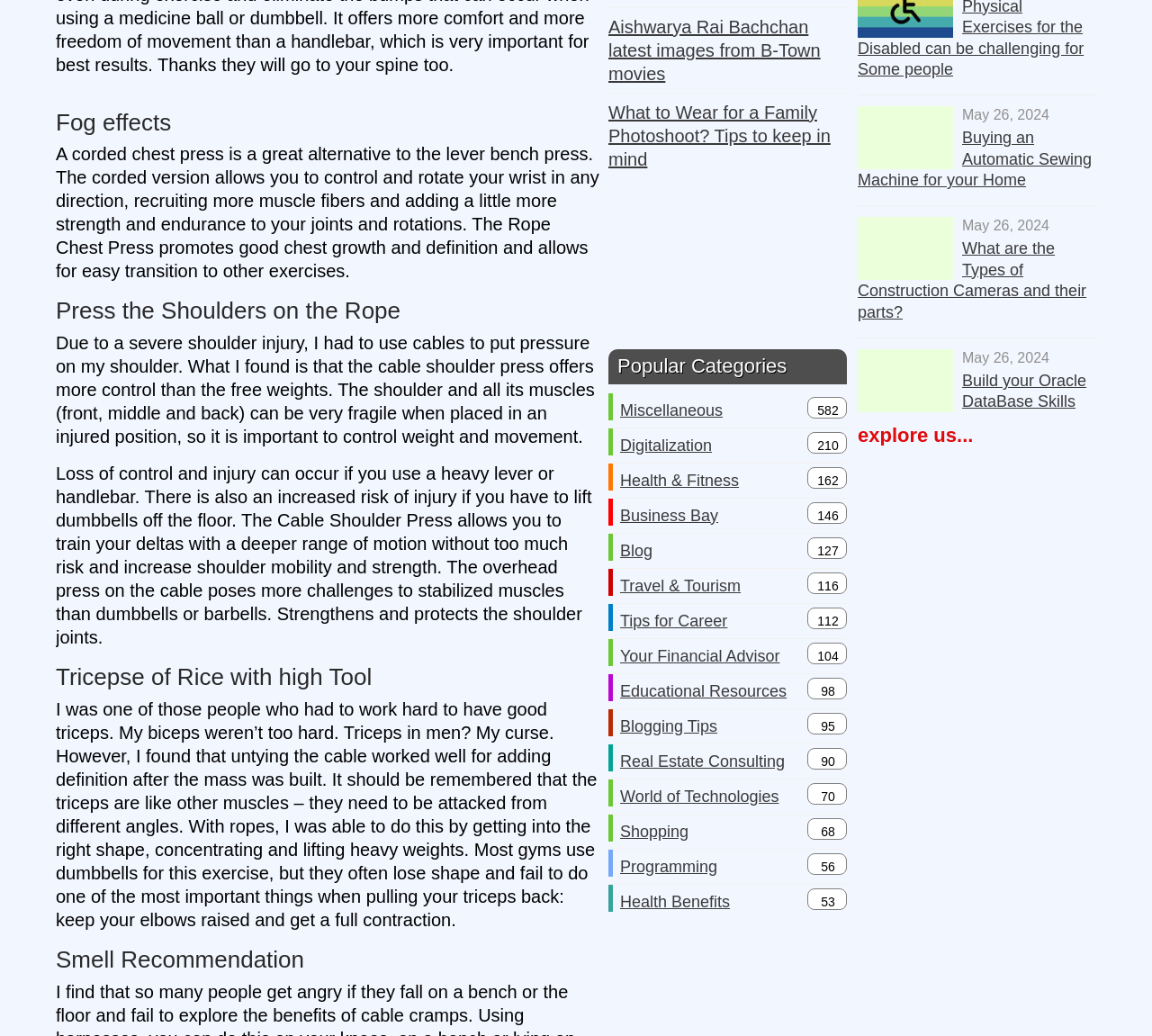Provide a brief response using a word or short phrase to this question:
How many links are there in the 'Popular Categories' section?

15